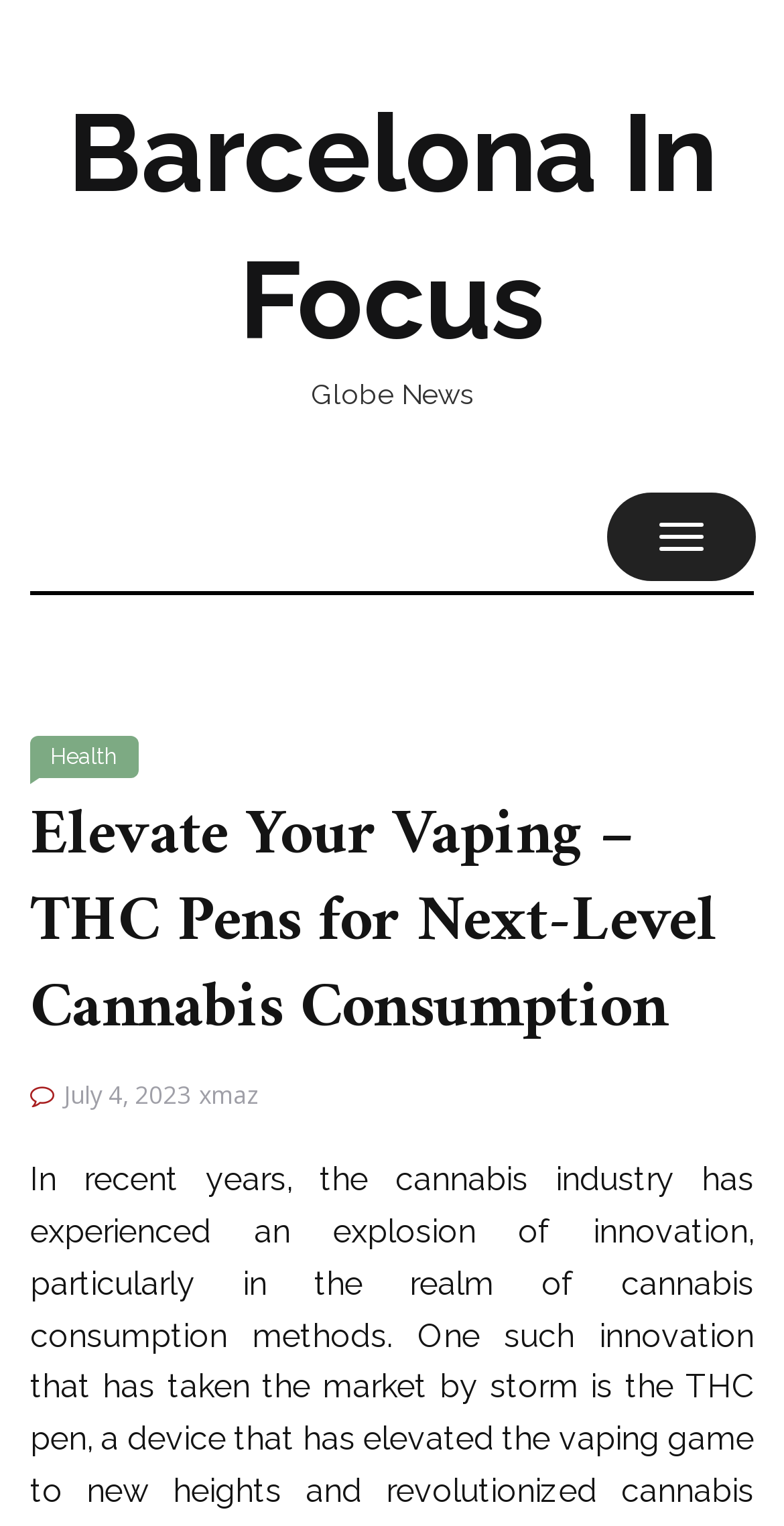When was the article published?
Please provide a detailed and comprehensive answer to the question.

I found a StaticText element with the text 'July 4, 2023' under the heading 'Elevate Your Vaping – THC Pens for Next-Level Cannabis Consumption', which indicates the publication date of the article.